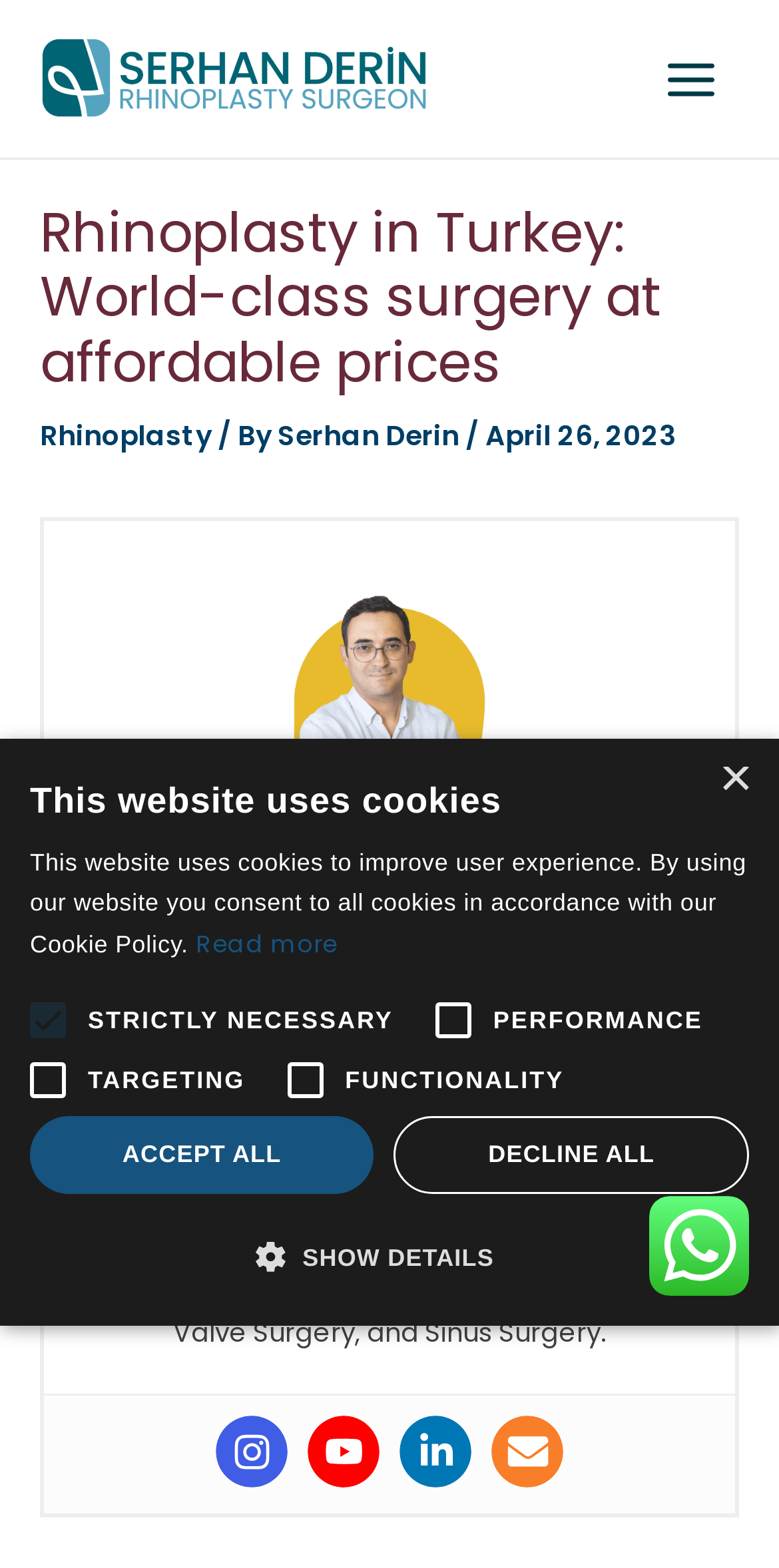Using the information in the image, could you please answer the following question in detail:
How many social media links are there?

I counted the links to Instagram, Youtube, Linkedin, and User email, which are all social media platforms.